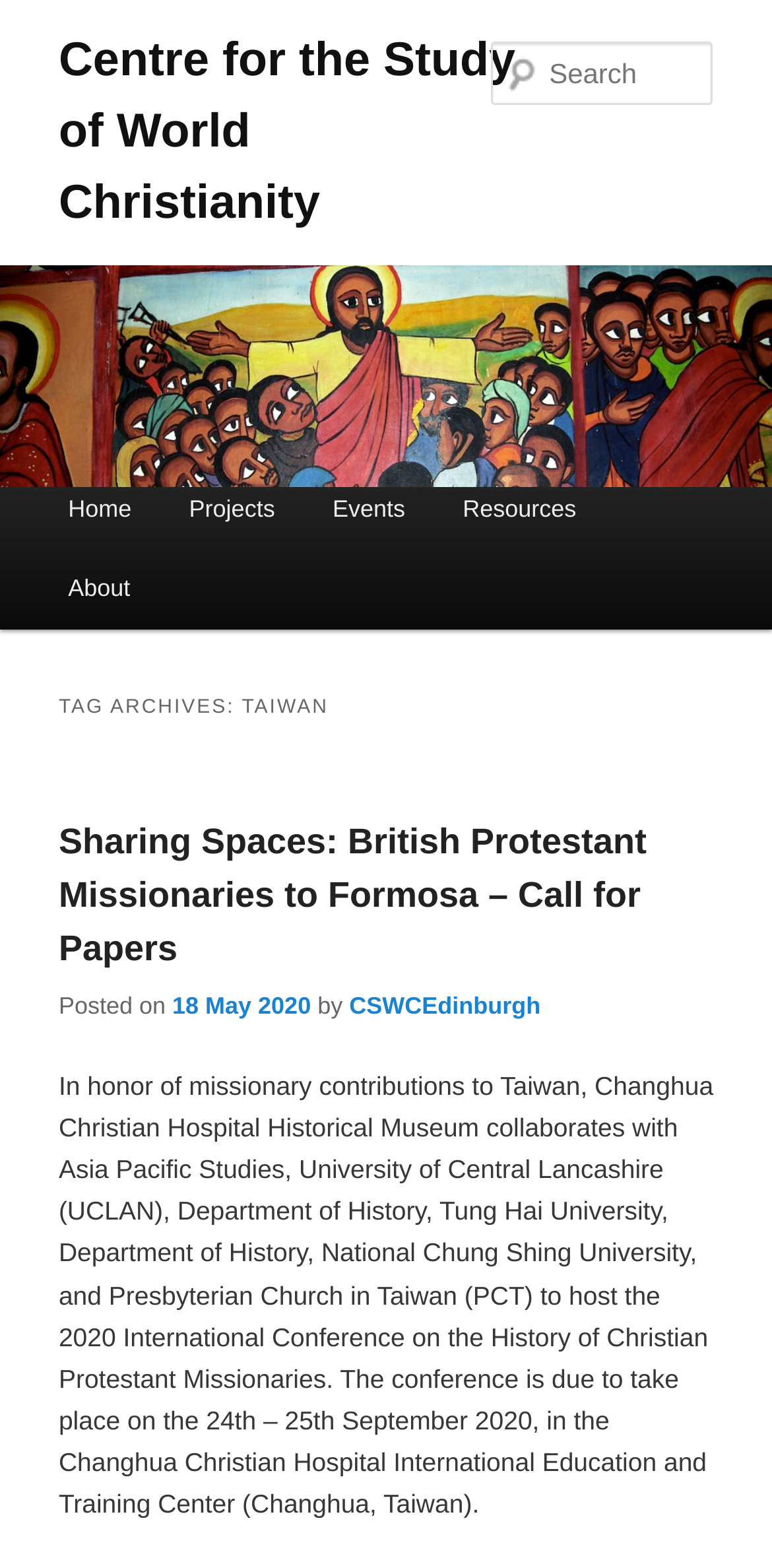Respond to the question below with a single word or phrase: What is the topic of the conference?

History of Christian Protestant Missionaries